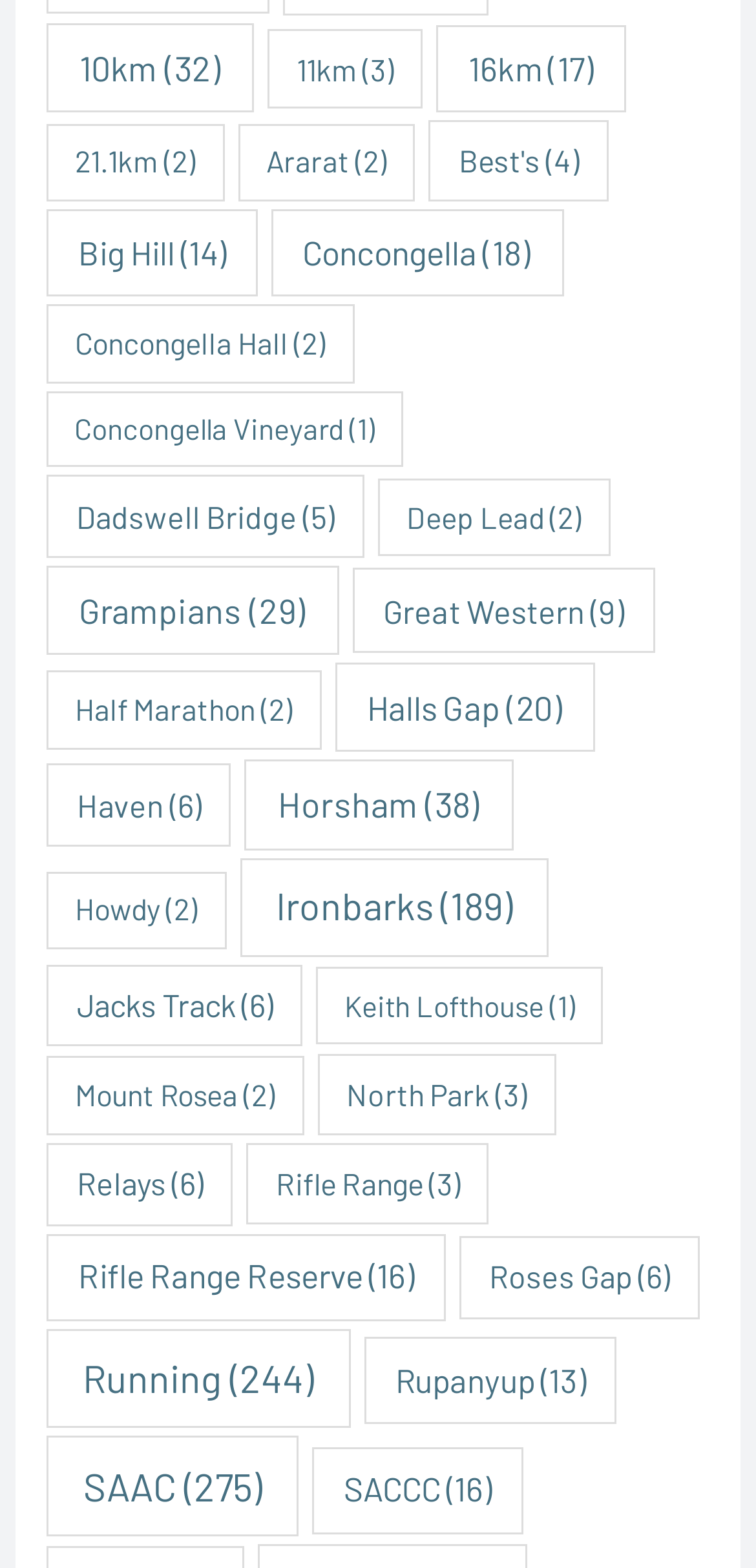Look at the image and write a detailed answer to the question: 
How many categories have more than 10 items?

I counted the number of categories that have more than 10 items by looking at the StaticText elements that are children of the link elements. There are 14 categories that have more than 10 items.